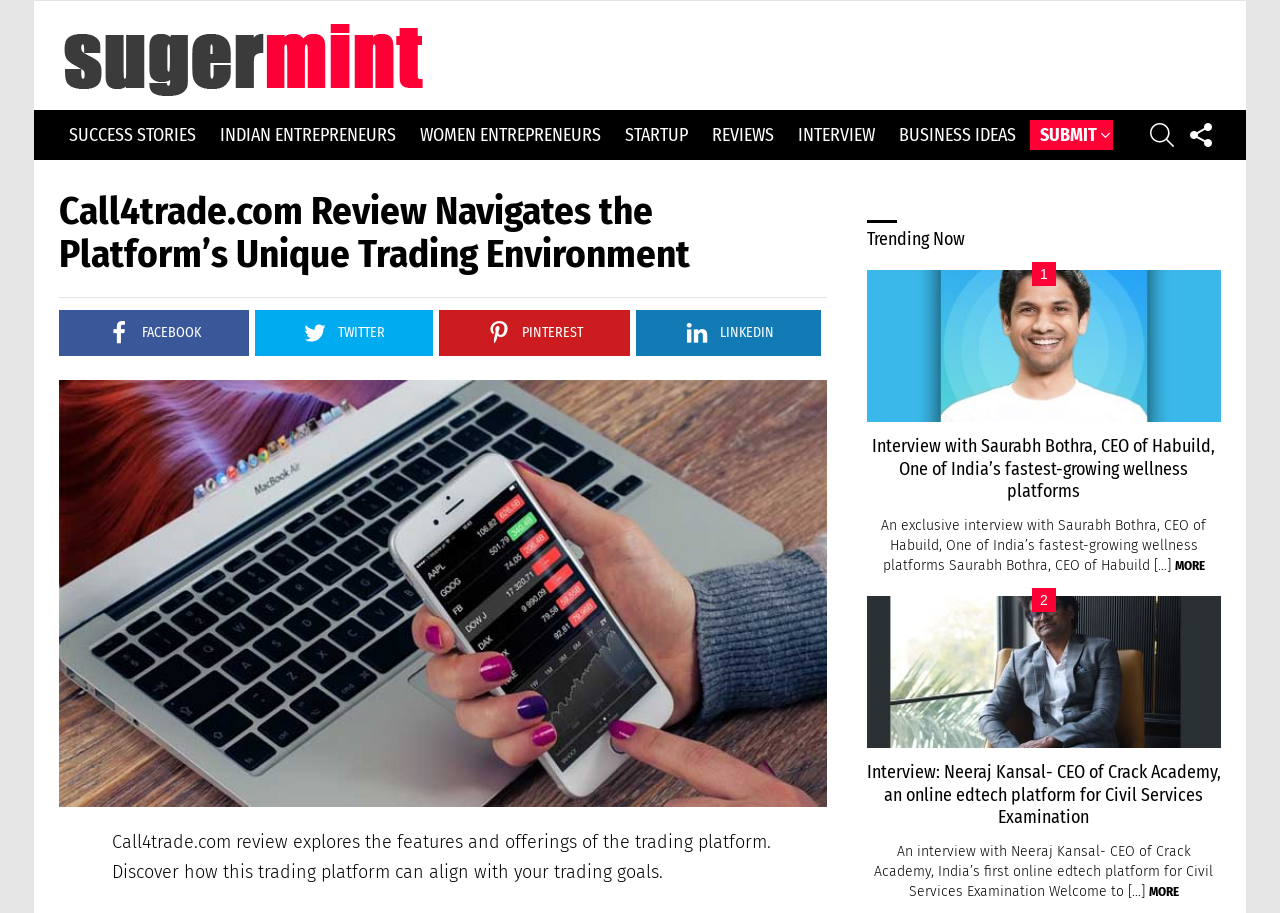Respond concisely with one word or phrase to the following query:
What is the name of the edtech platform discussed in the interview with Neeraj Kansal?

Crack Academy